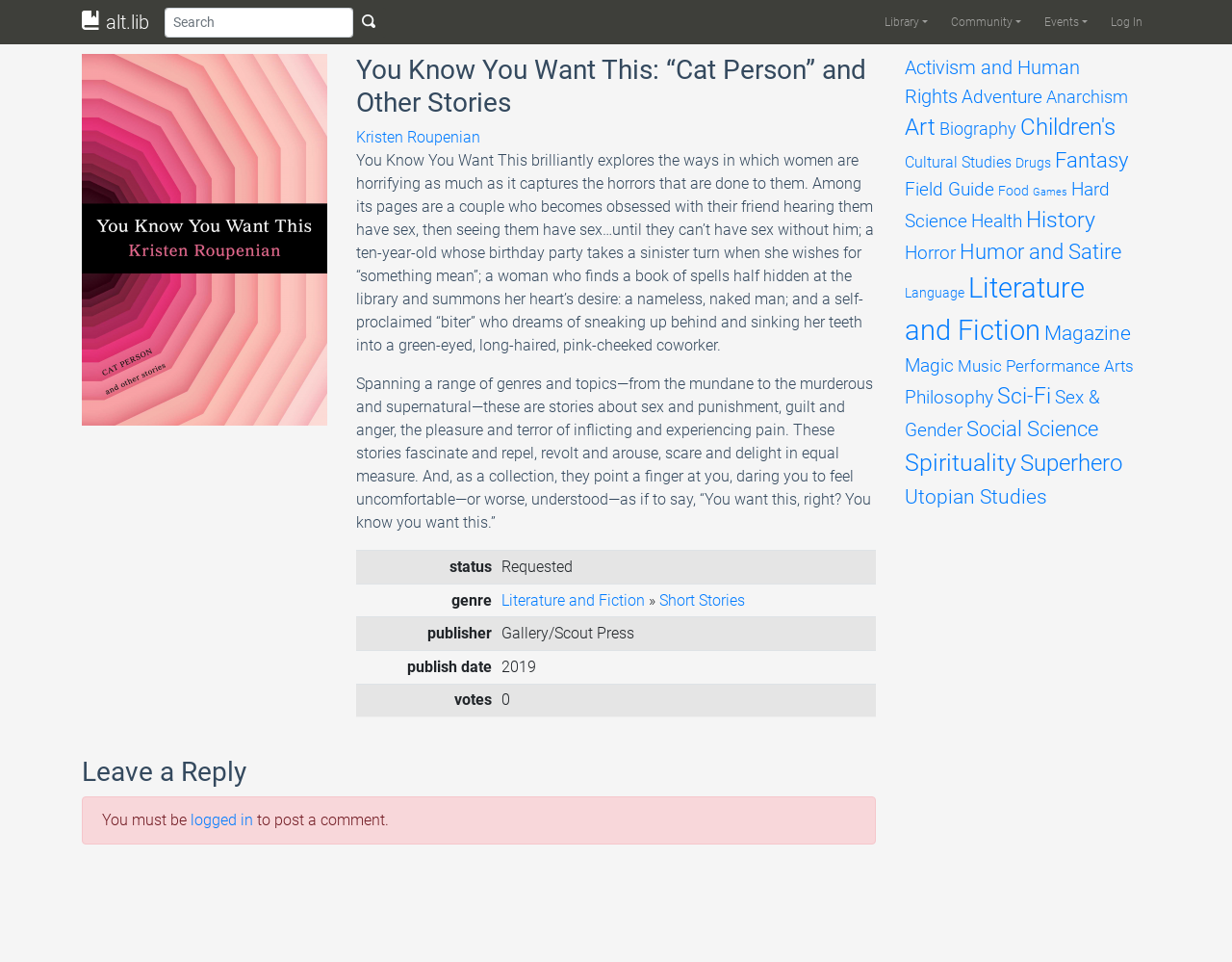What is the purpose of the 'Leave a Reply' section?
Based on the image content, provide your answer in one word or a short phrase.

To post a comment